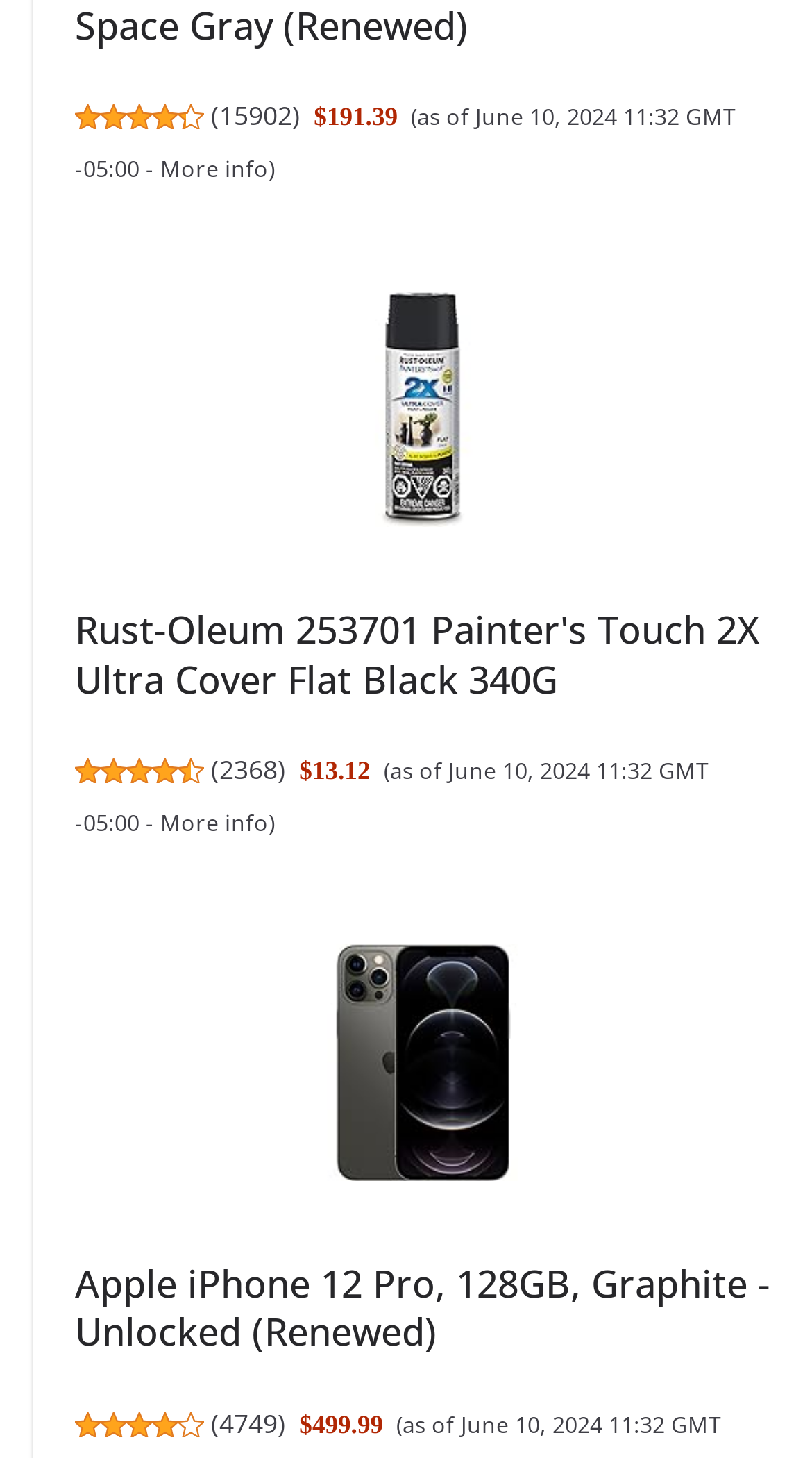What is the price of Apple iPhone 12 Pro?
Please respond to the question with as much detail as possible.

The price of Apple iPhone 12 Pro is $499.99, which can be found in the StaticText element with the text '$499.99'.